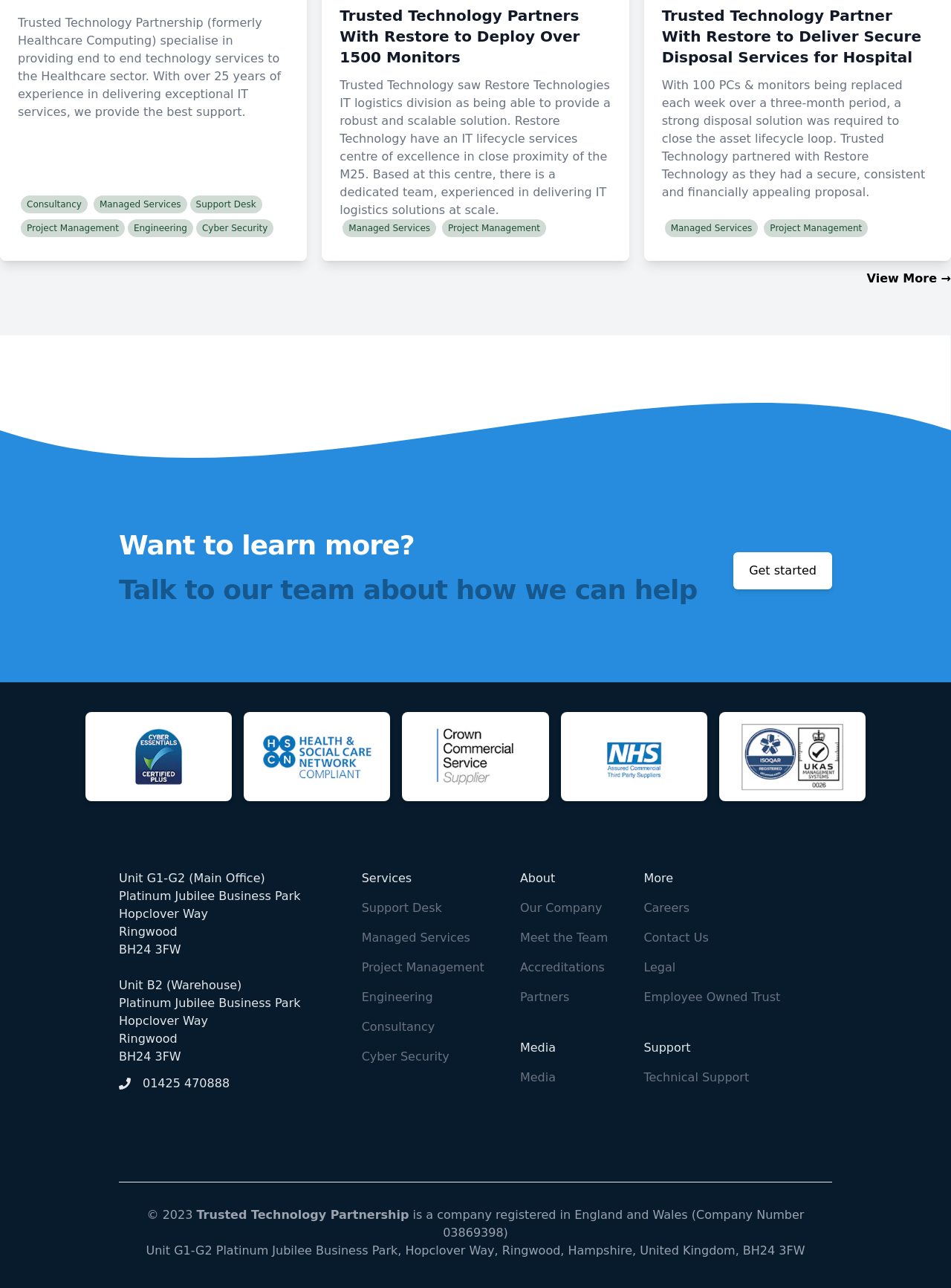Find the bounding box coordinates for the element that must be clicked to complete the instruction: "Click on 'View More →'". The coordinates should be four float numbers between 0 and 1, indicated as [left, top, right, bottom].

[0.911, 0.203, 1.0, 0.223]